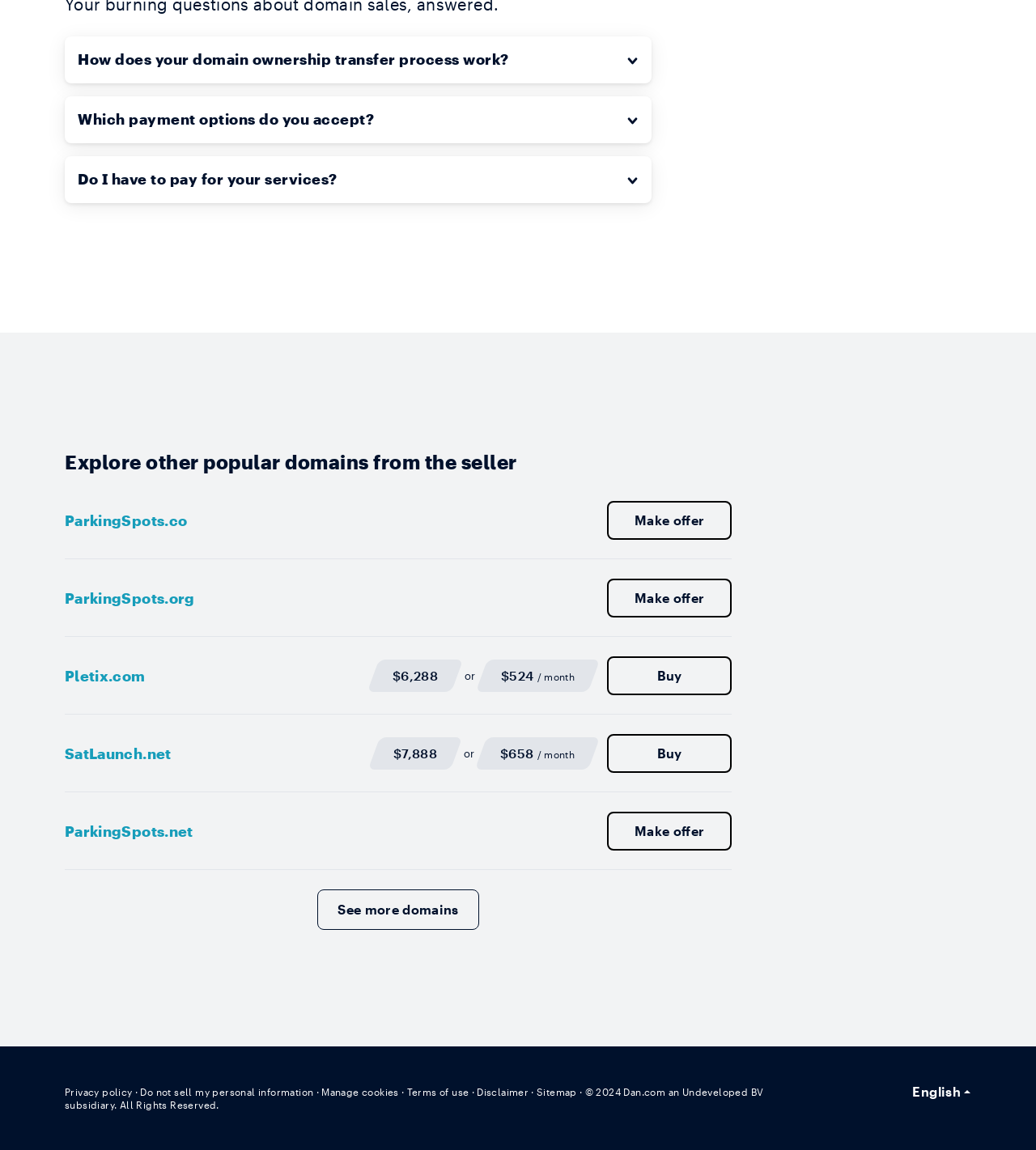Provide your answer in one word or a succinct phrase for the question: 
How many domains are listed on this page?

4